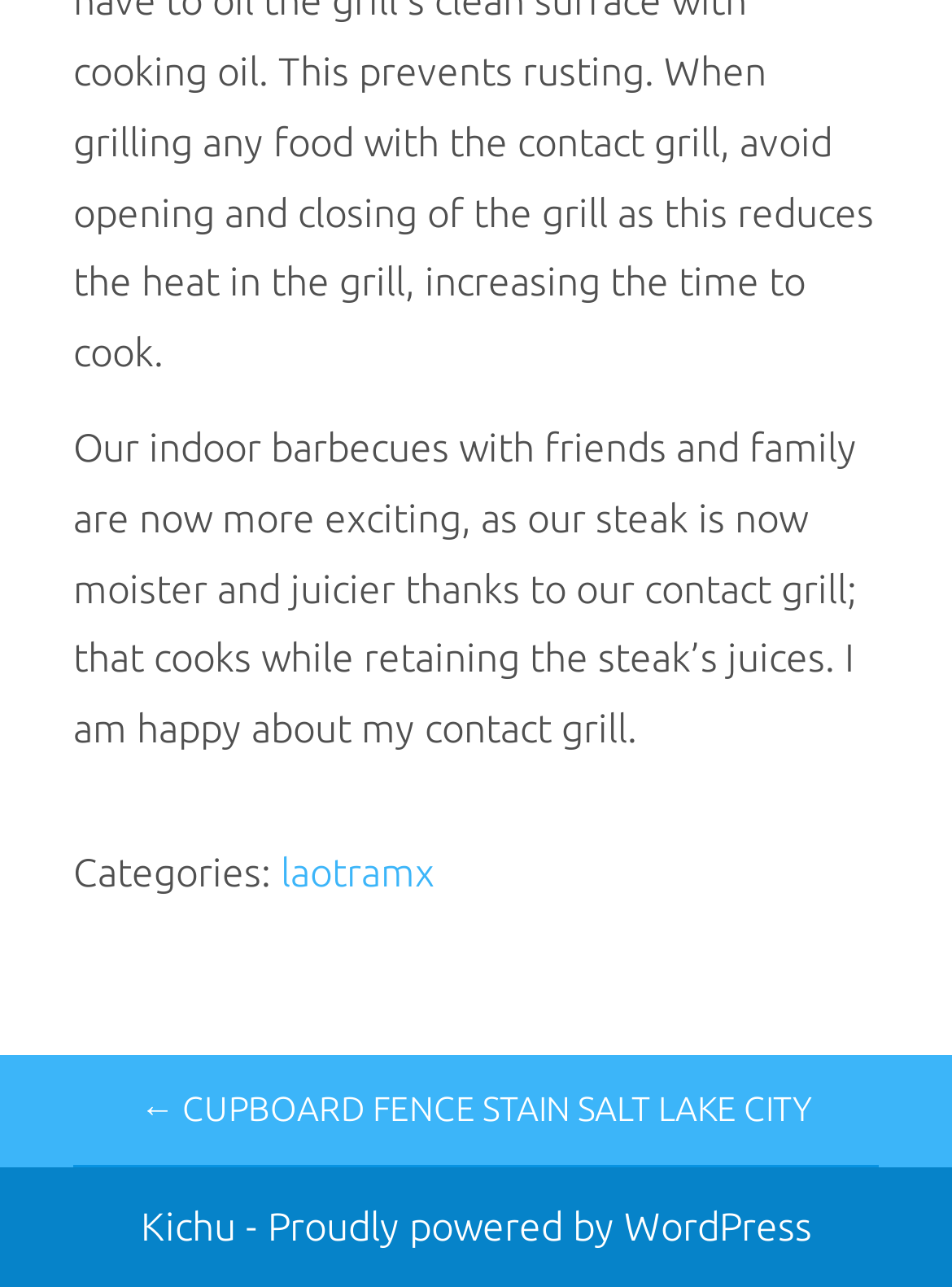Please provide a detailed answer to the question below based on the screenshot: 
What is the category mentioned?

The text 'Categories:' is followed by a link 'laotramx', which suggests that 'laotramx' is one of the categories mentioned on the webpage.